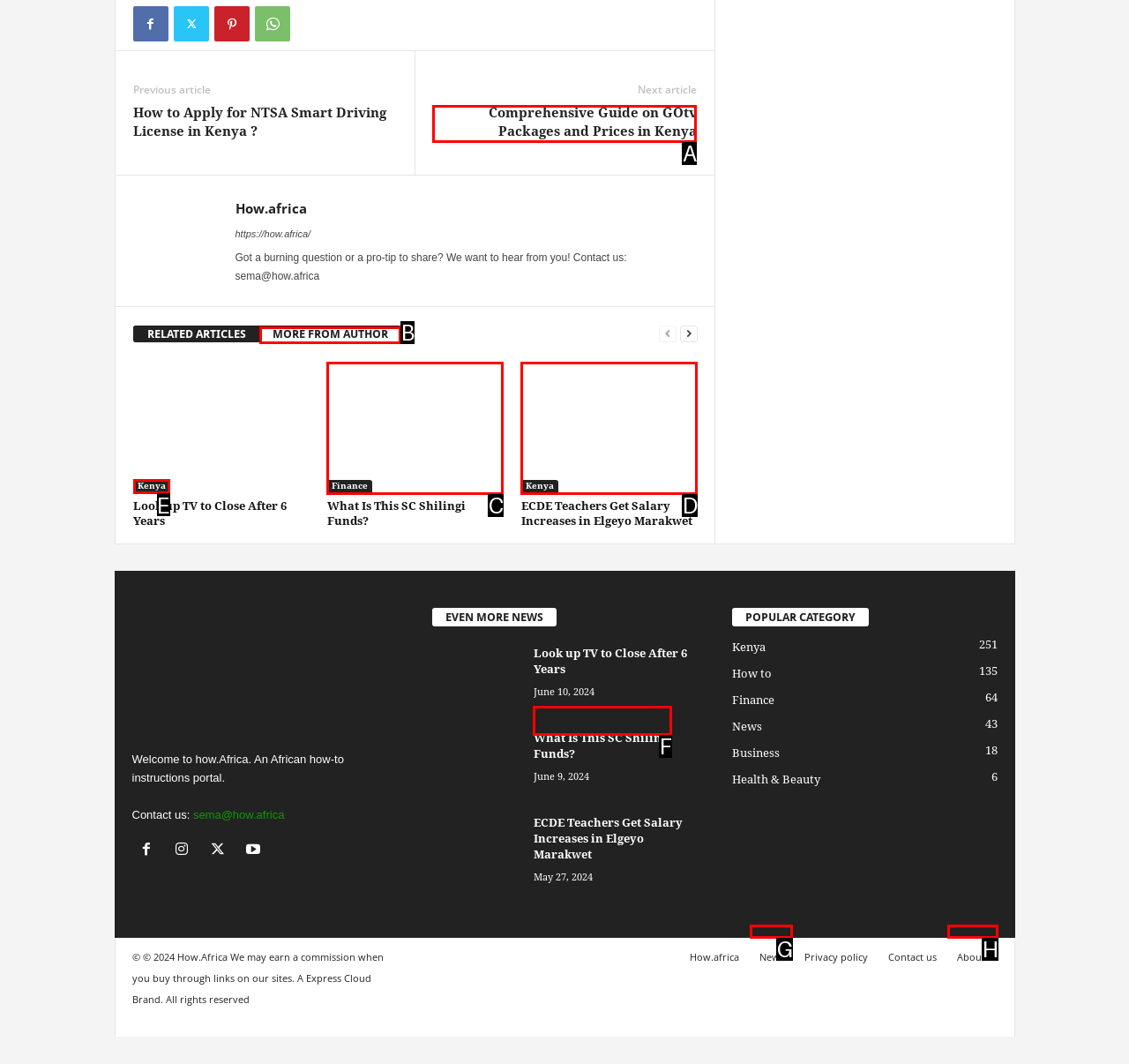Select the option I need to click to accomplish this task: Browse the 'Kenya' category
Provide the letter of the selected choice from the given options.

E